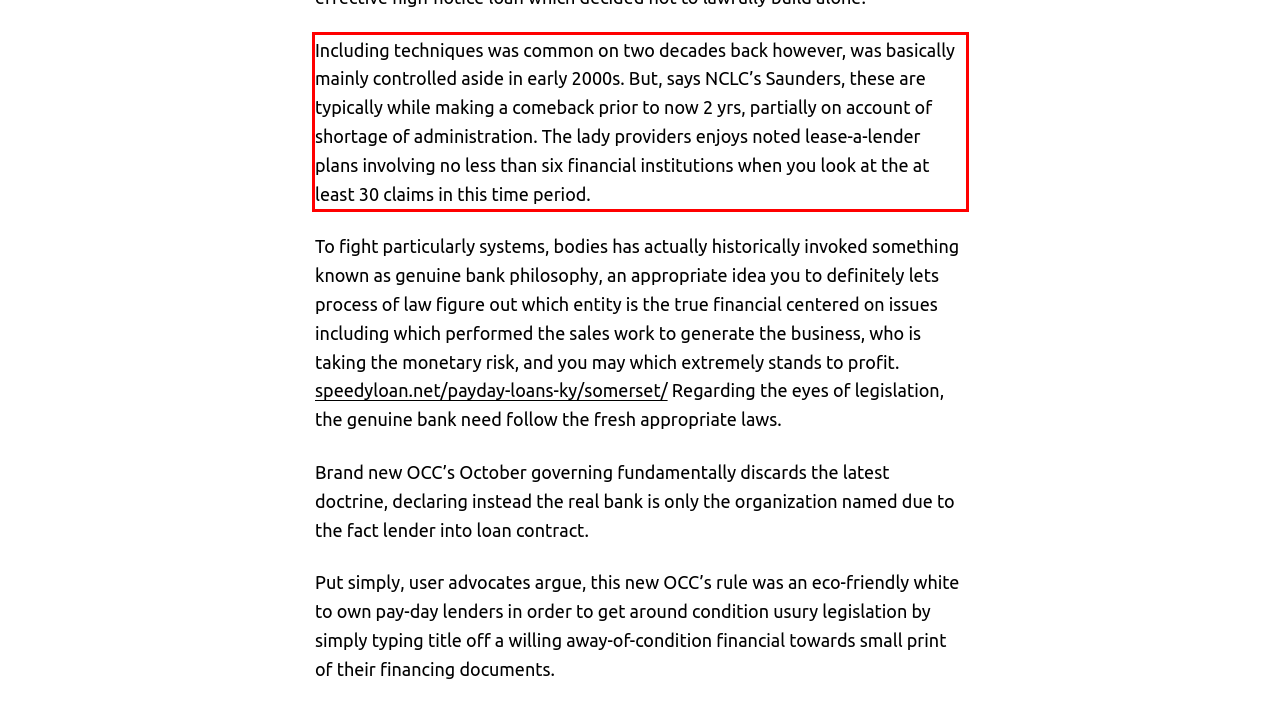Please take the screenshot of the webpage, find the red bounding box, and generate the text content that is within this red bounding box.

Including techniques was common on two decades back however, was basically mainly controlled aside in early 2000s. But, says NCLC’s Saunders, these are typically while making a comeback prior to now 2 yrs, partially on account of shortage of administration. The lady providers enjoys noted lease-a-lender plans involving no less than six financial institutions when you look at the at least 30 claims in this time period.